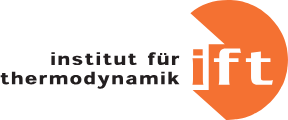What field does the institute focus on?
Please answer using one word or phrase, based on the screenshot.

thermodynamics